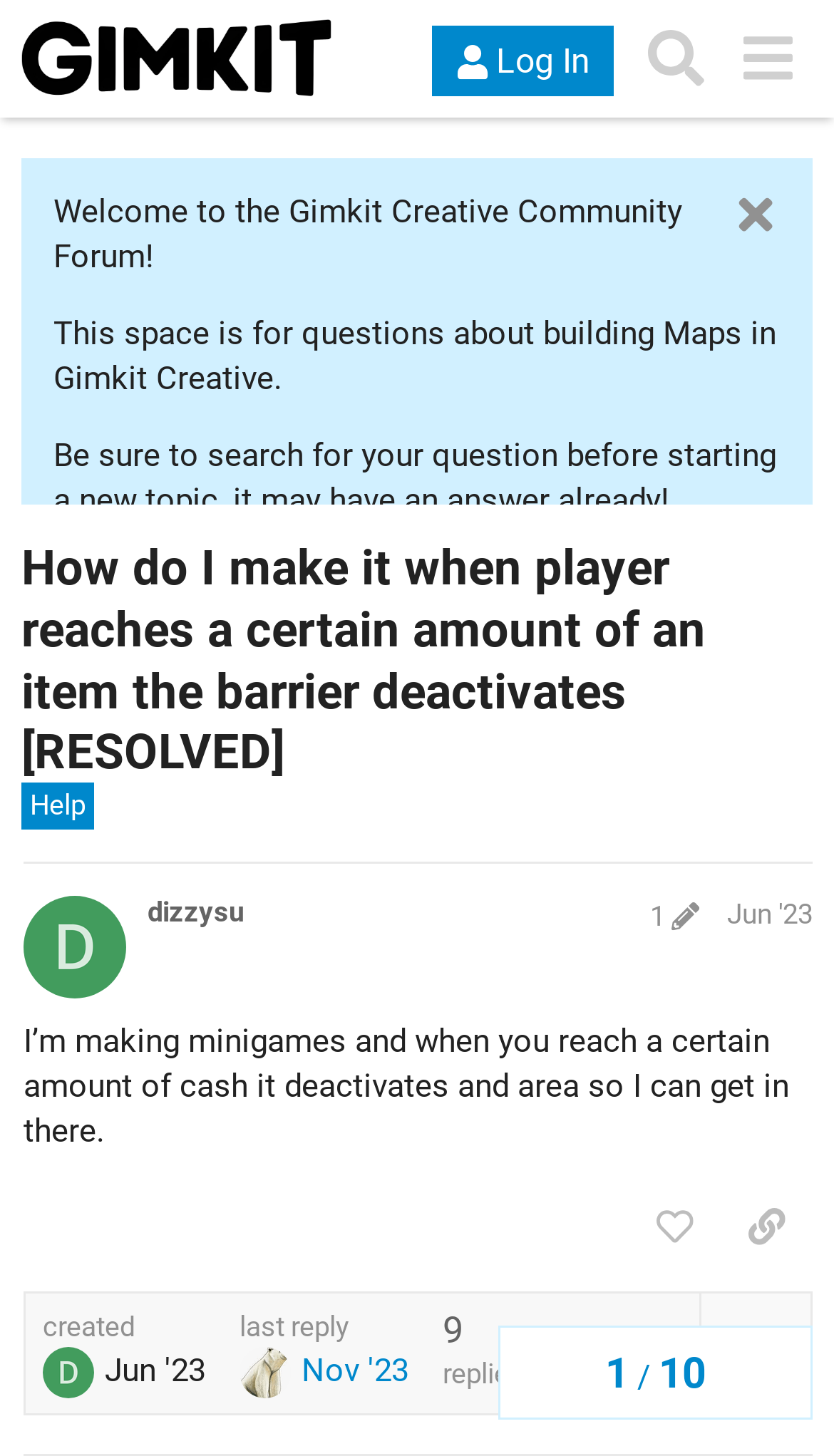Provide the bounding box coordinates of the section that needs to be clicked to accomplish the following instruction: "Log in to the forum."

[0.518, 0.018, 0.736, 0.067]